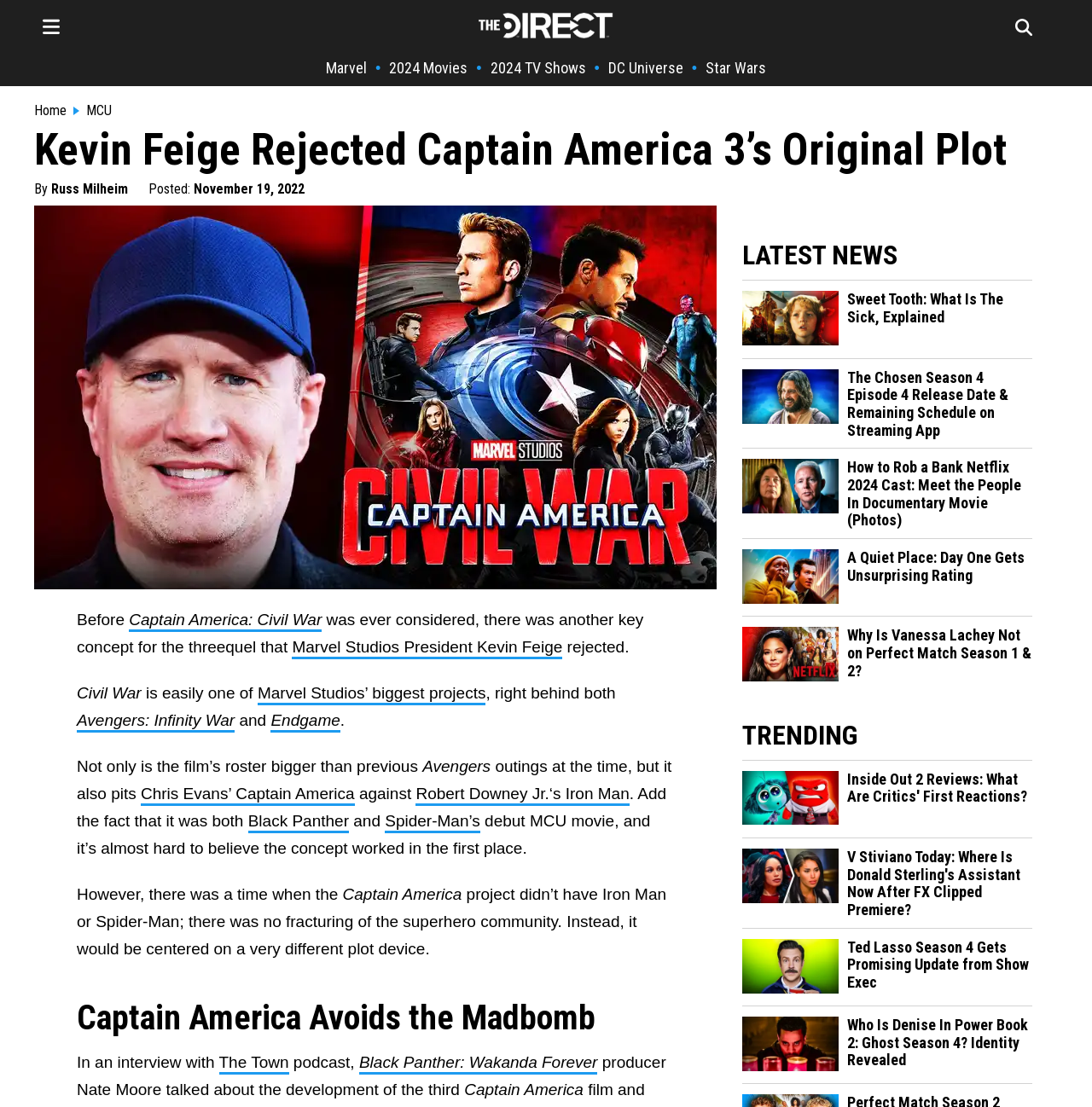Bounding box coordinates are given in the format (top-left x, top-left y, bottom-right x, bottom-right y). All values should be floating point numbers between 0 and 1. Provide the bounding box coordinate for the UI element described as: Russ Milheim

[0.047, 0.163, 0.117, 0.178]